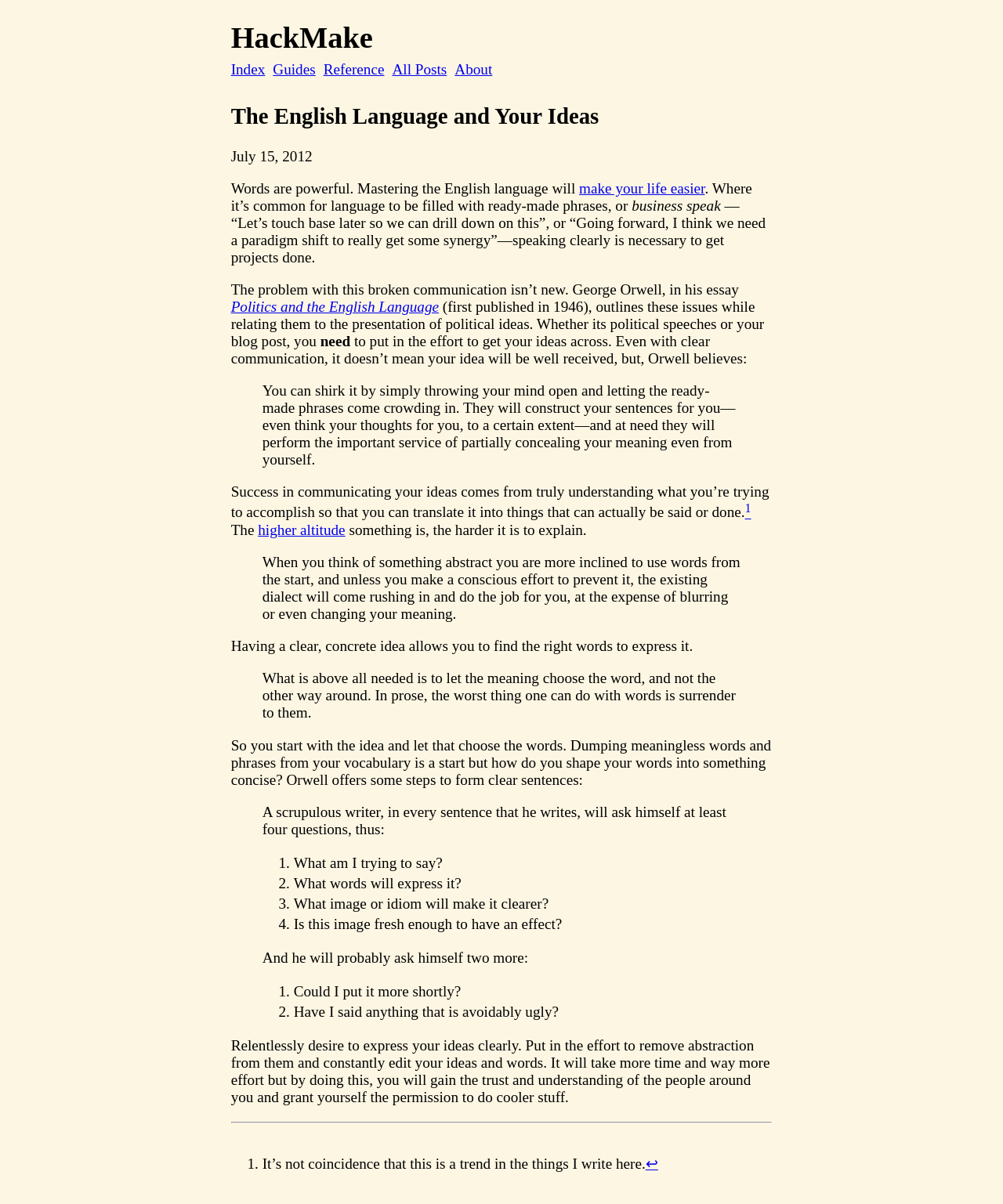Please provide the bounding box coordinates for the element that needs to be clicked to perform the instruction: "Click on the 'About' link". The coordinates must consist of four float numbers between 0 and 1, formatted as [left, top, right, bottom].

[0.453, 0.051, 0.491, 0.064]